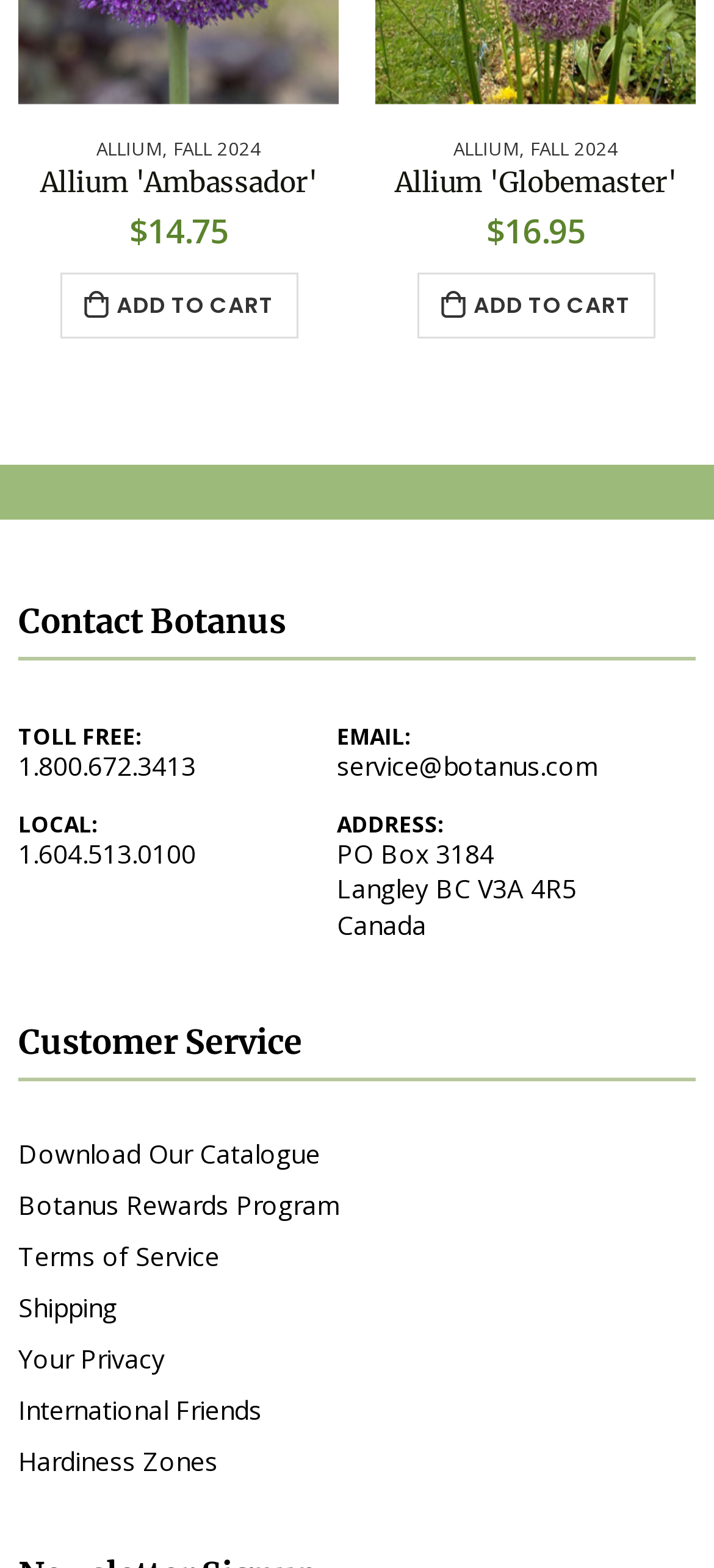Please determine the bounding box coordinates for the UI element described as: "International Friends".

[0.026, 0.925, 0.367, 0.947]